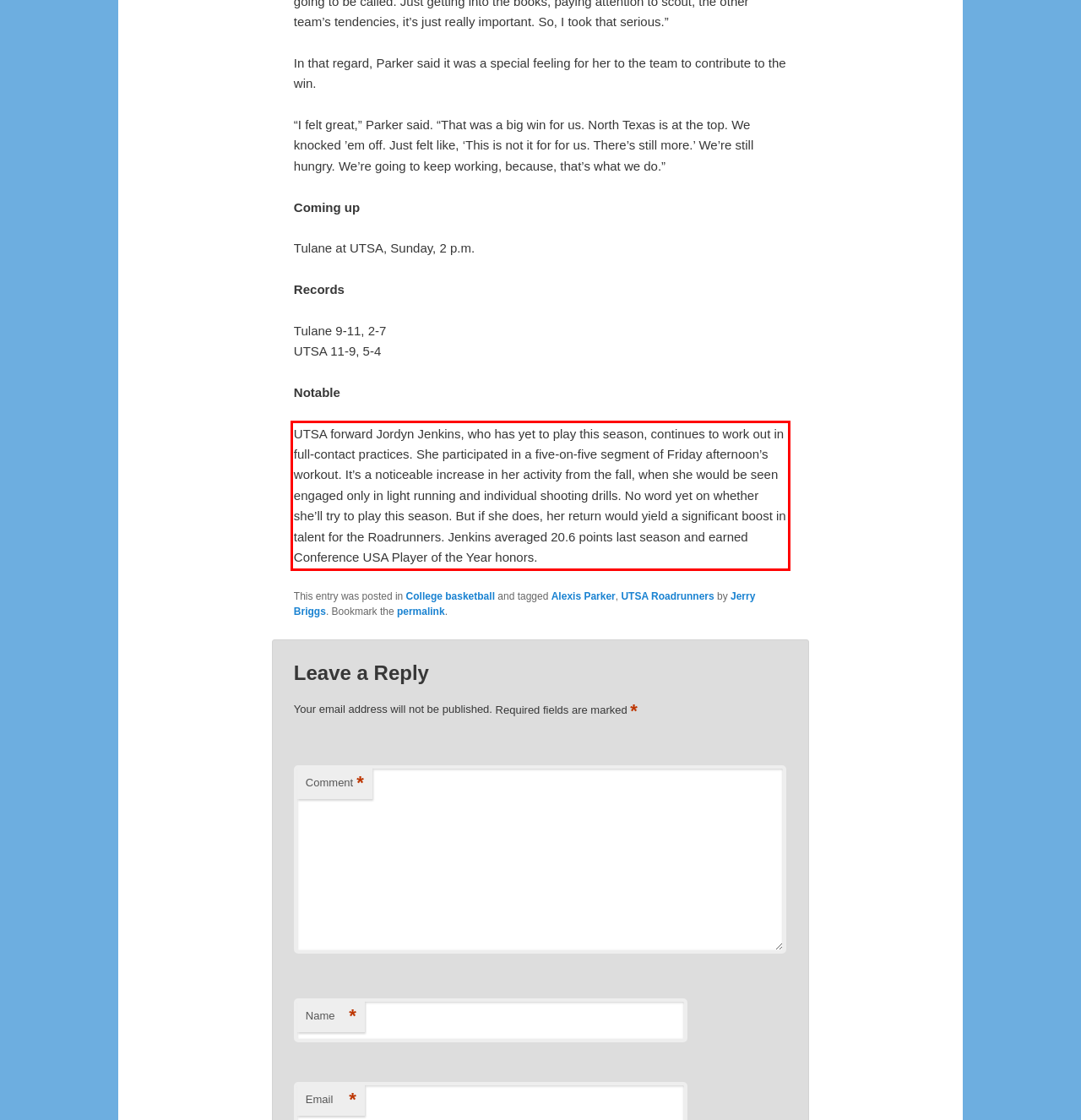In the given screenshot, locate the red bounding box and extract the text content from within it.

UTSA forward Jordyn Jenkins, who has yet to play this season, continues to work out in full-contact practices. She participated in a five-on-five segment of Friday afternoon’s workout. It’s a noticeable increase in her activity from the fall, when she would be seen engaged only in light running and individual shooting drills. No word yet on whether she’ll try to play this season. But if she does, her return would yield a significant boost in talent for the Roadrunners. Jenkins averaged 20.6 points last season and earned Conference USA Player of the Year honors.